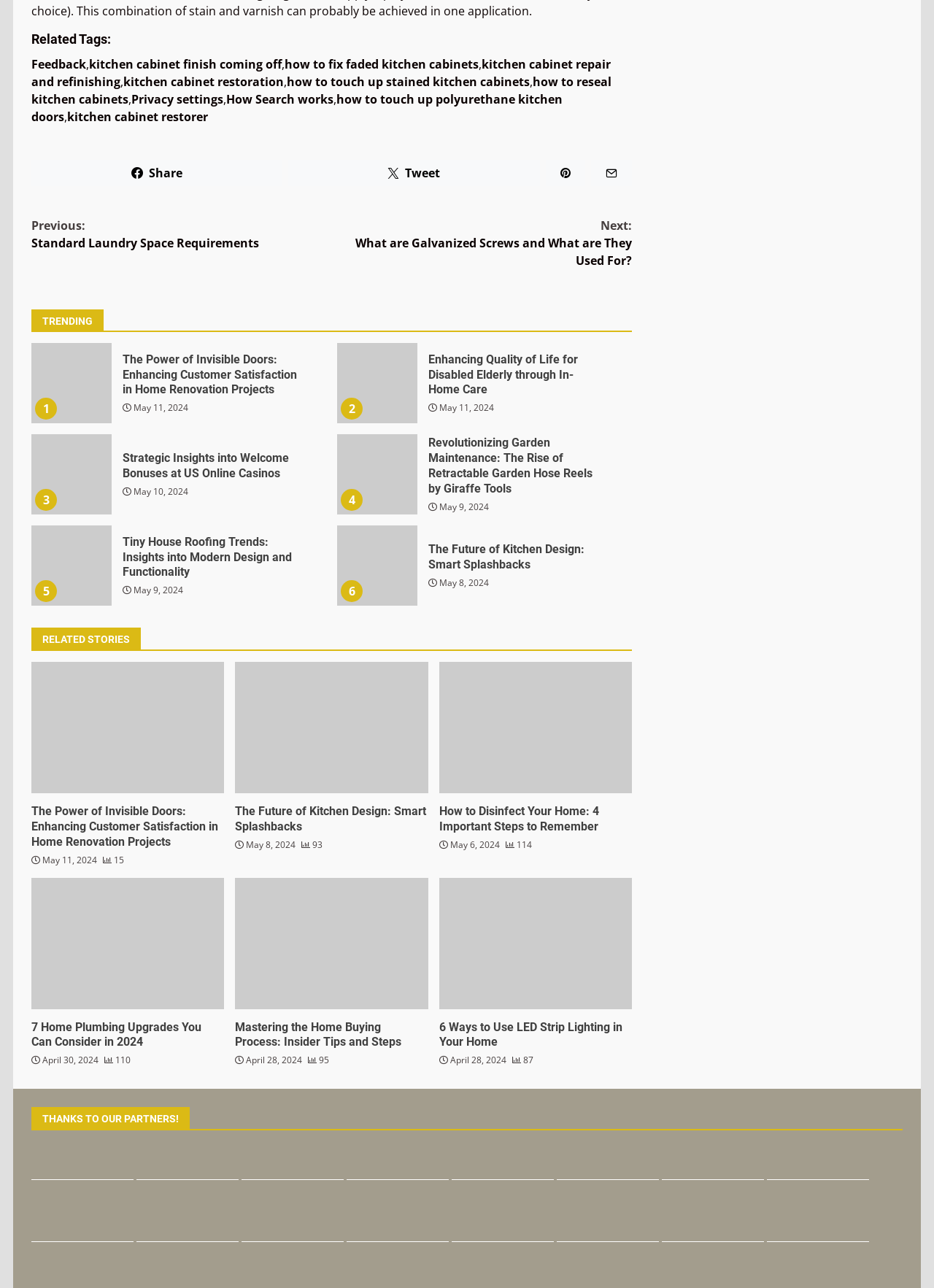Please locate the bounding box coordinates of the element that needs to be clicked to achieve the following instruction: "Share the article". The coordinates should be four float numbers between 0 and 1, i.e., [left, top, right, bottom].

[0.034, 0.124, 0.302, 0.144]